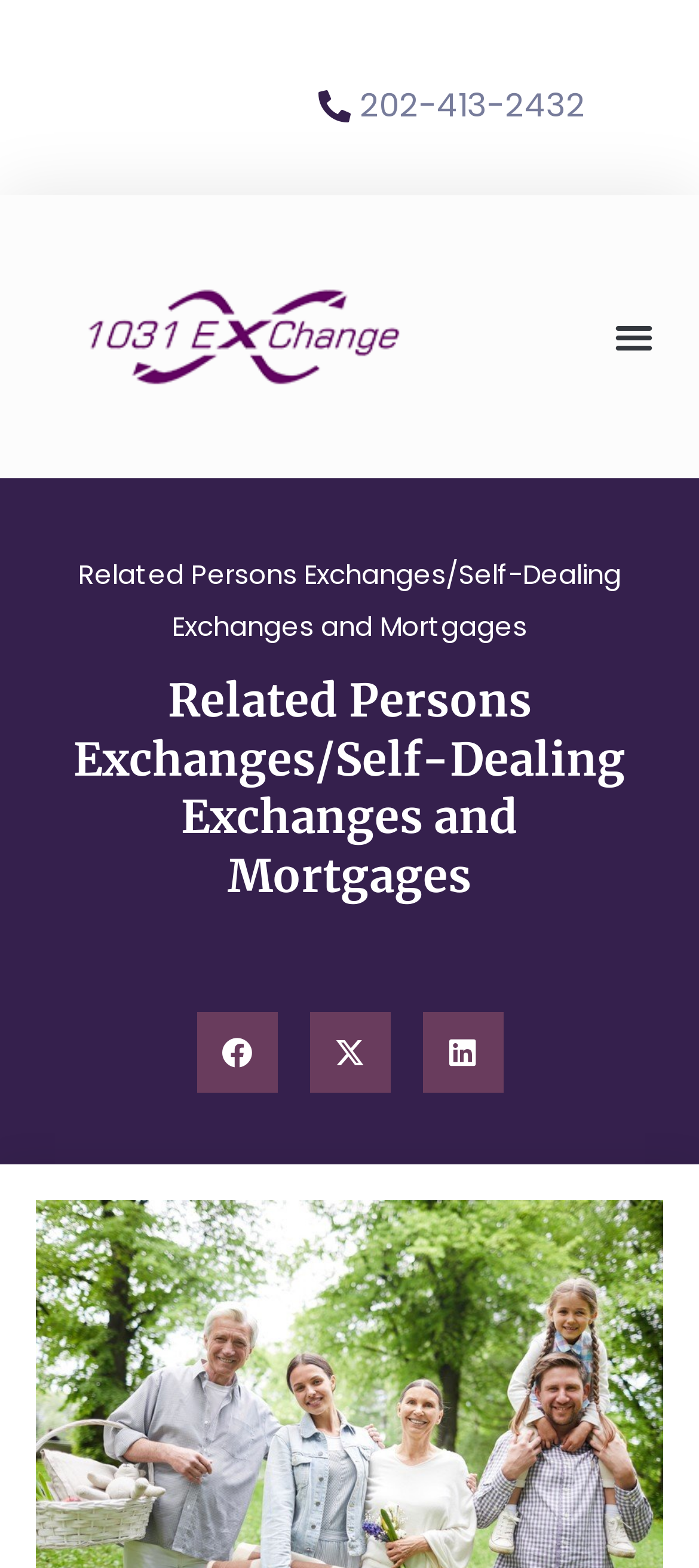Find the bounding box coordinates for the element described here: "alt="1031Exc.com logo"".

[0.109, 0.182, 0.622, 0.248]